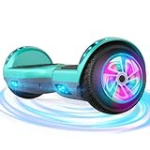What is the primary benefit of this hoverboard's cutting-edge technology?
Based on the image, please offer an in-depth response to the question.

According to the caption, the hoverboard's cutting-edge technology not only enhances the riding experience but also supports learning balance and coordination for newer riders, implying that the primary benefit is to provide a better and more enjoyable ride.